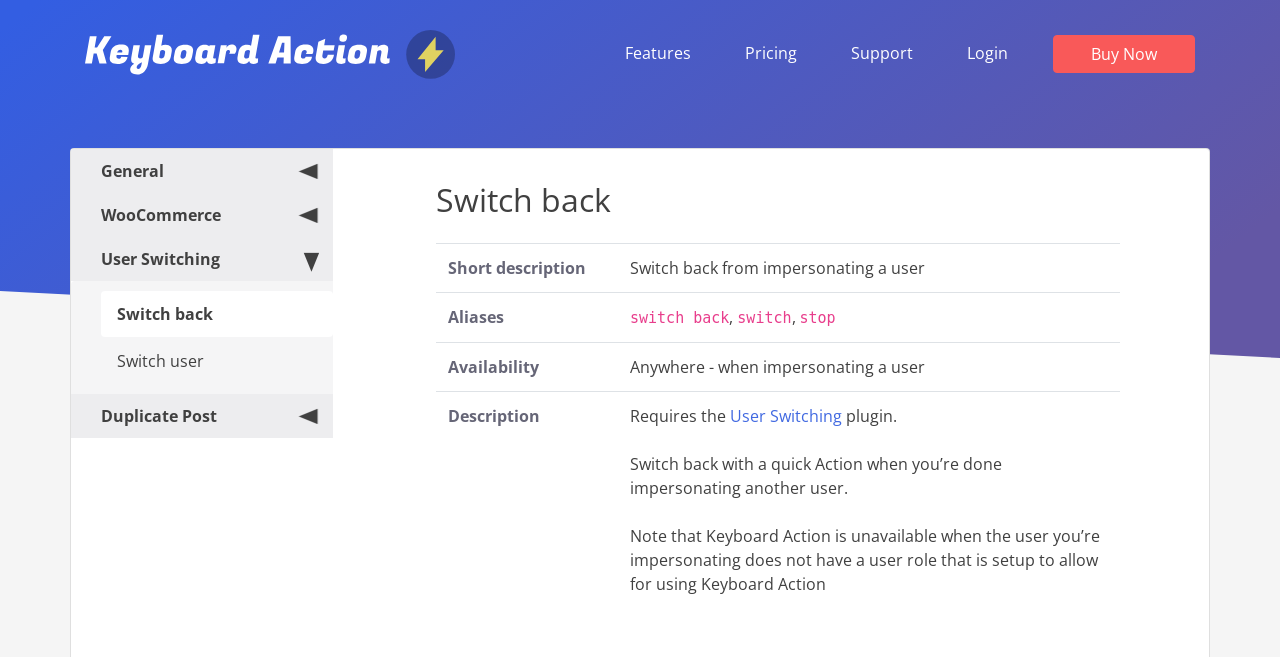Identify the bounding box for the UI element described as: "Switch user". Ensure the coordinates are four float numbers between 0 and 1, formatted as [left, top, right, bottom].

[0.079, 0.514, 0.26, 0.584]